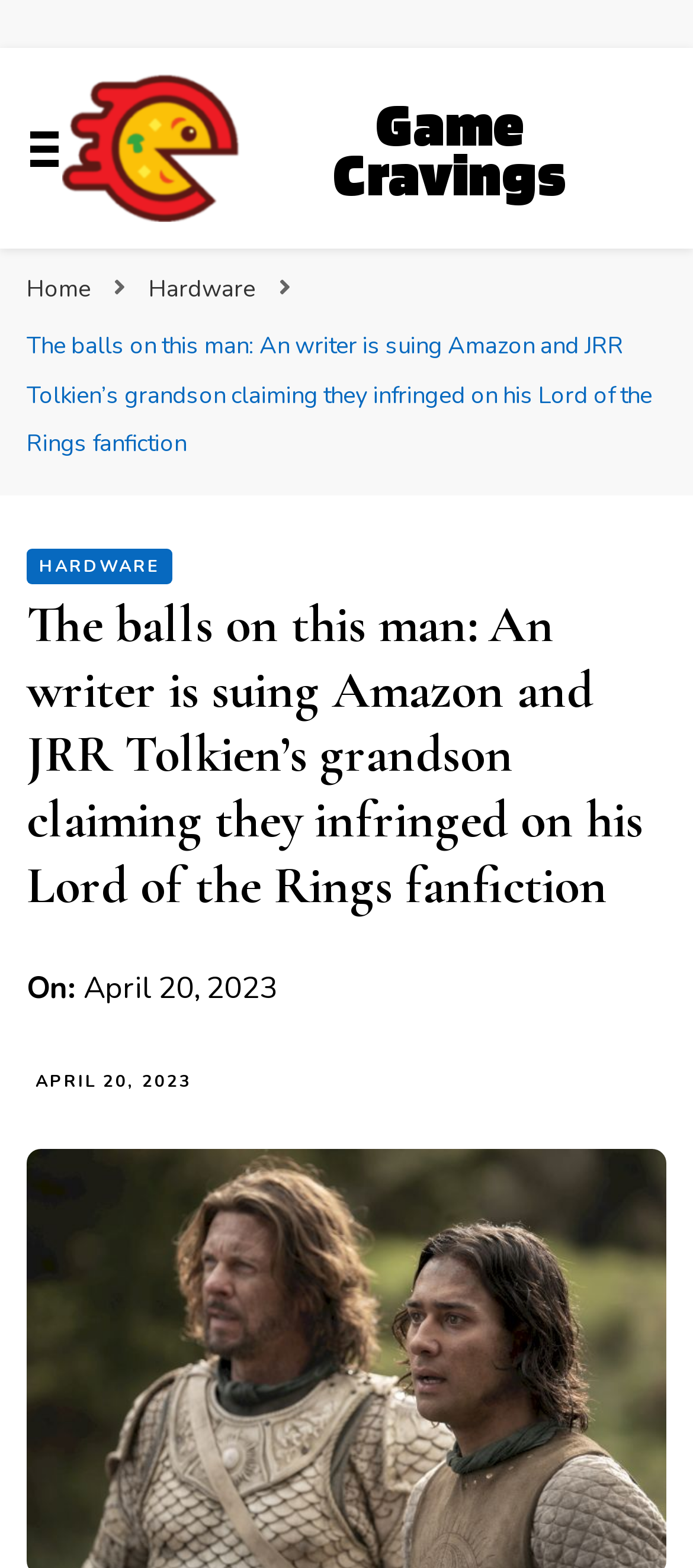What is the name of the website?
Based on the image, provide a one-word or brief-phrase response.

Game Cravings